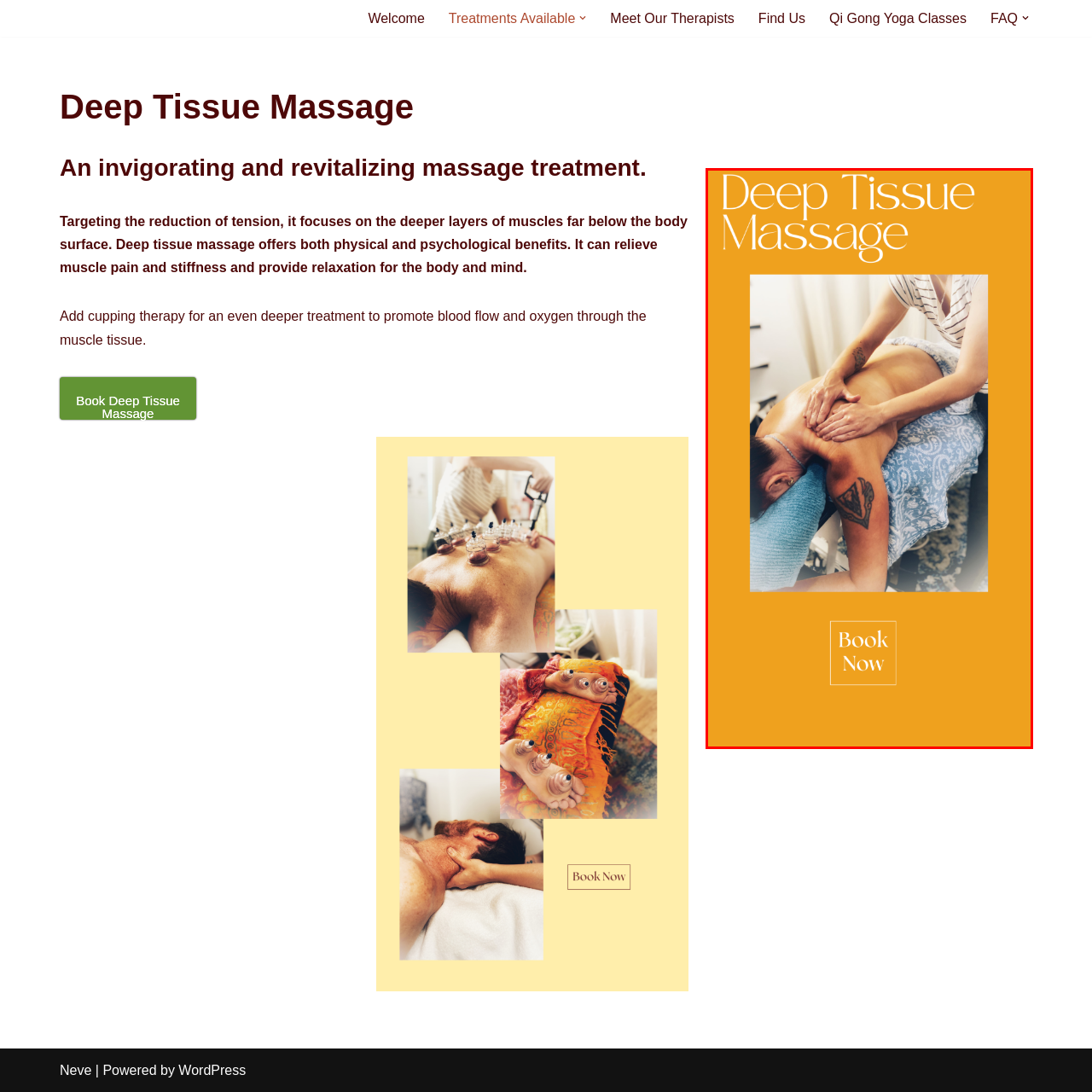Inspect the image outlined by the red box and answer the question using a single word or phrase:
What is displayed at the bottom of the image?

Book Now button